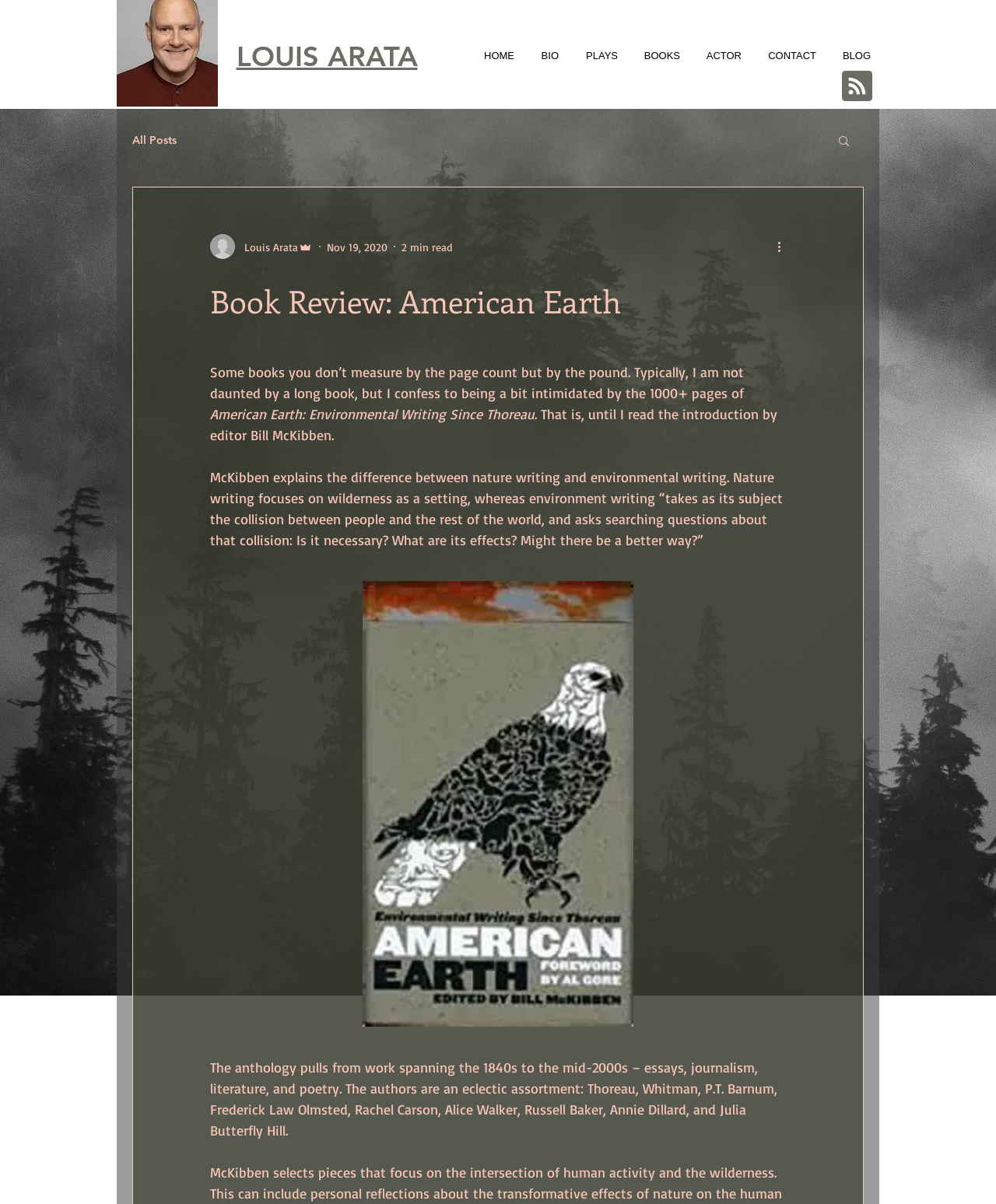Identify the bounding box coordinates of the section to be clicked to complete the task described by the following instruction: "Search for a book". The coordinates should be four float numbers between 0 and 1, formatted as [left, top, right, bottom].

[0.84, 0.111, 0.855, 0.125]